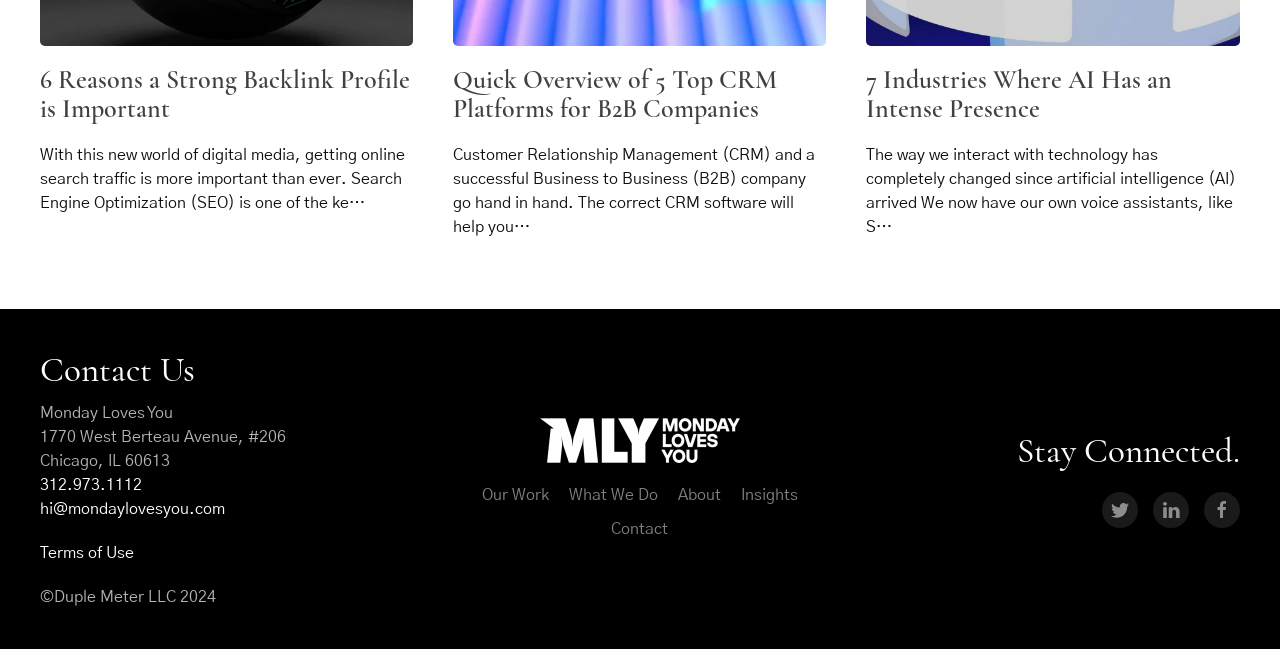Find the bounding box coordinates of the clickable element required to execute the following instruction: "Click 'Contact Us'". Provide the coordinates as four float numbers between 0 and 1, i.e., [left, top, right, bottom].

[0.031, 0.538, 0.323, 0.603]